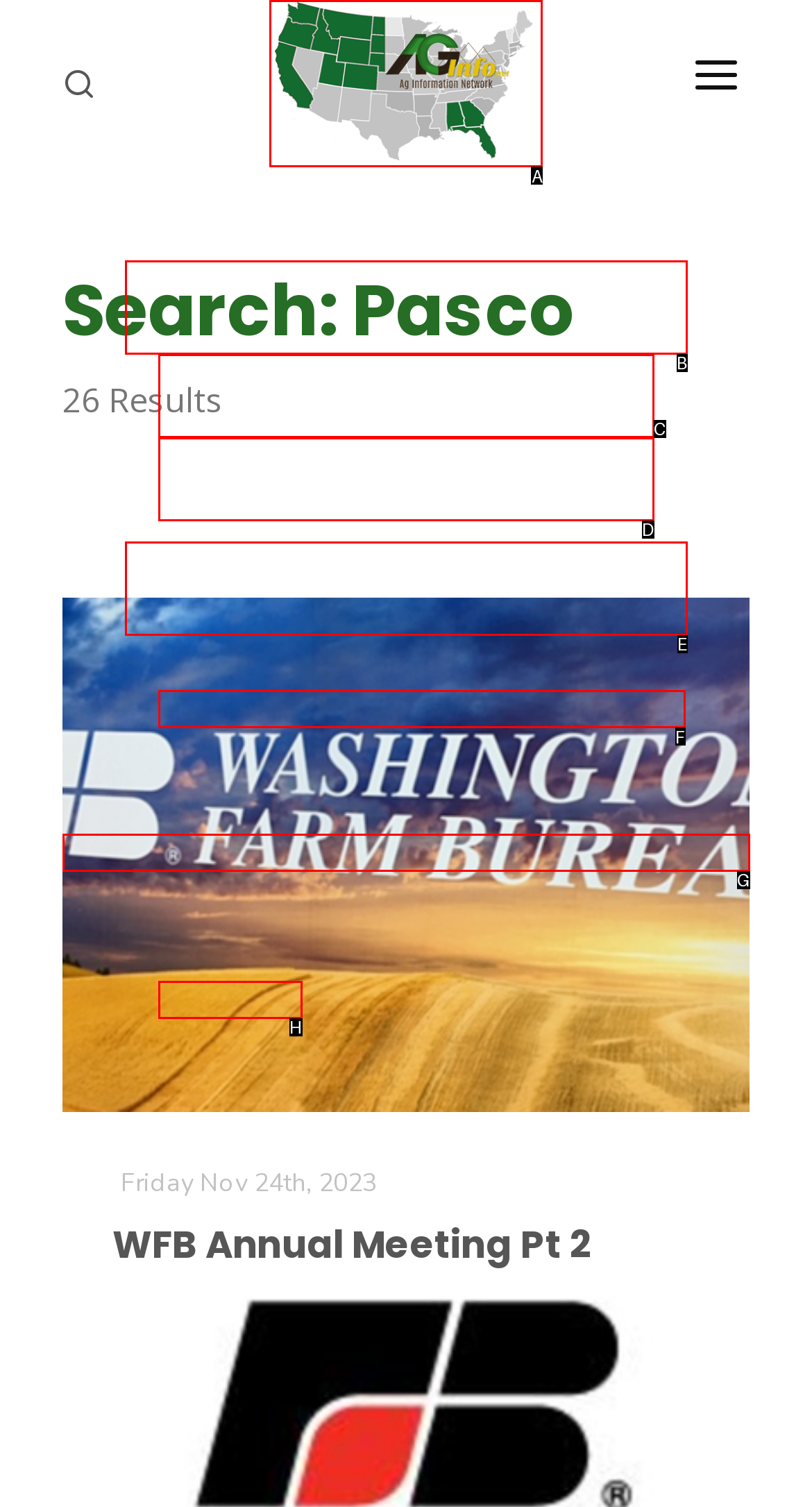Specify which element within the red bounding boxes should be clicked for this task: Click on the AGInfo Logo Respond with the letter of the correct option.

A